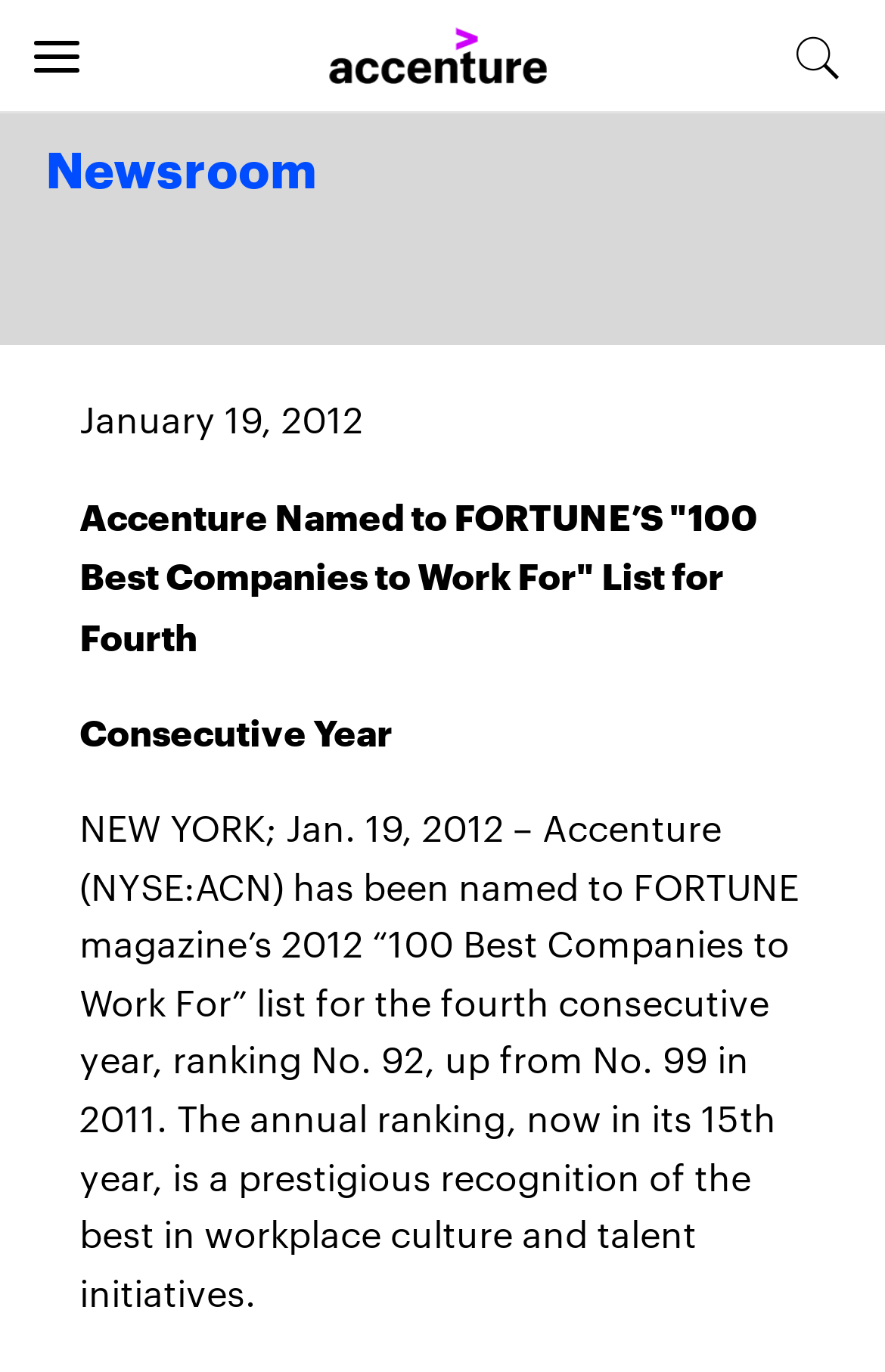What is the name of the magazine that ranked Accenture as one of the best companies to work for?
Look at the image and respond with a one-word or short-phrase answer.

FORTUNE